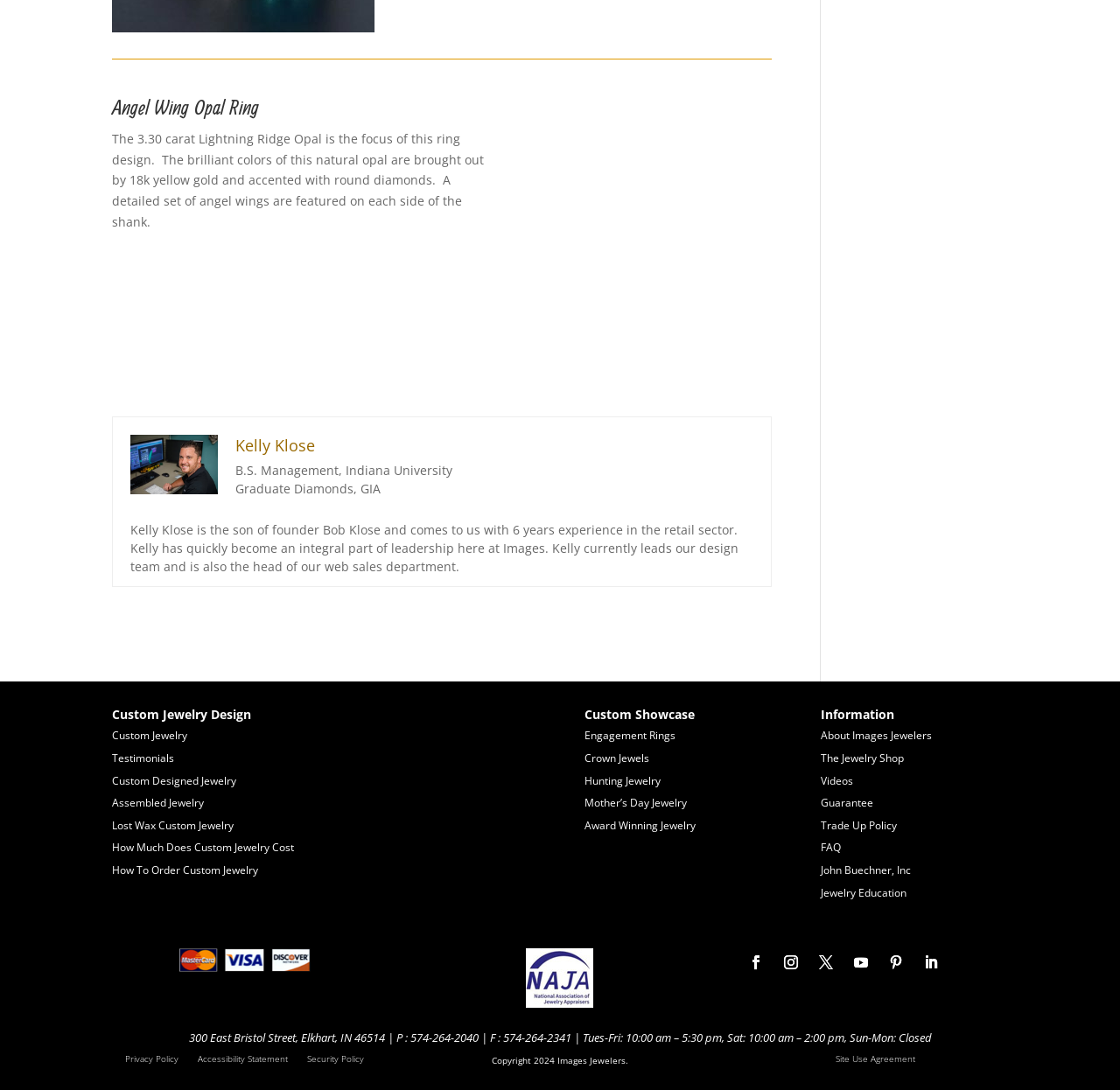Please specify the bounding box coordinates of the element that should be clicked to execute the given instruction: 'Click on the Log In button'. Ensure the coordinates are four float numbers between 0 and 1, expressed as [left, top, right, bottom].

None